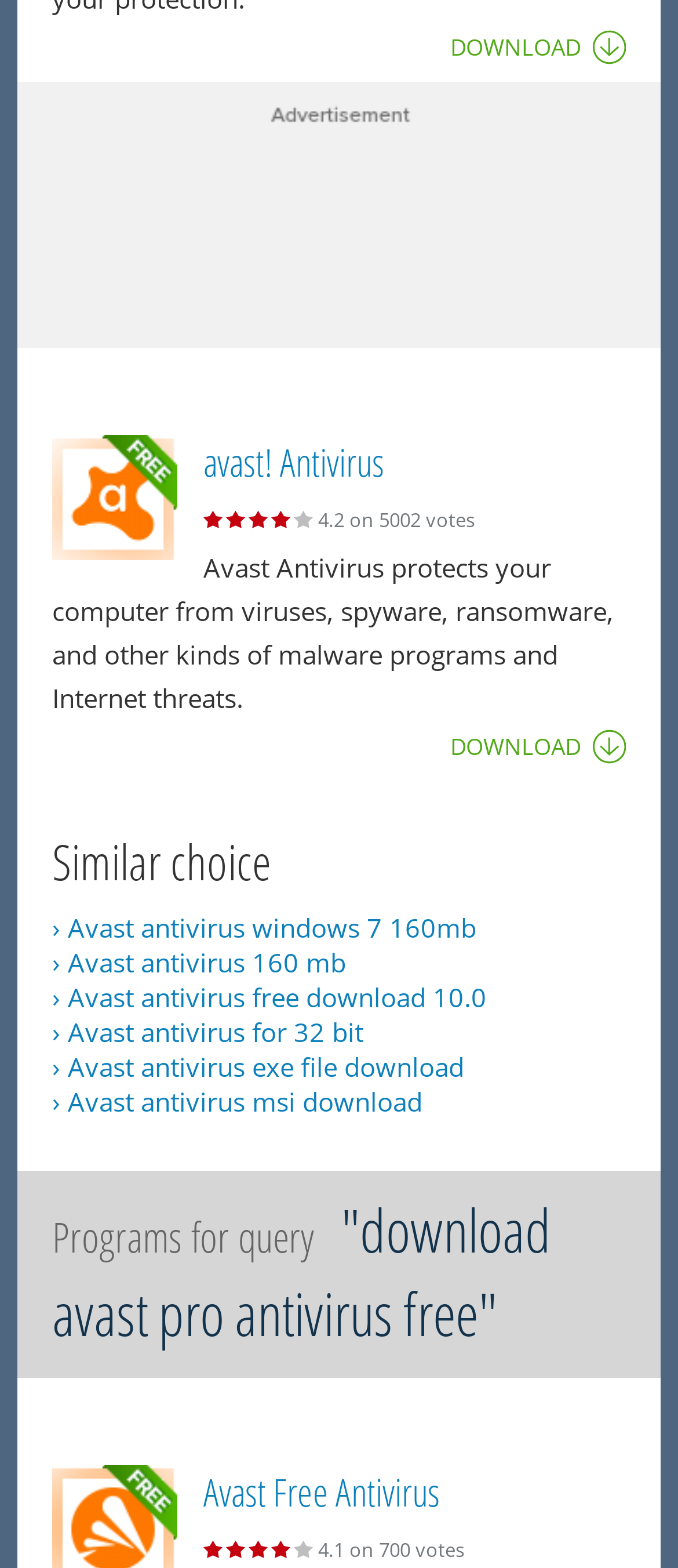Using the details from the image, please elaborate on the following question: How many download options are available?

I counted the number of links with the text 'DOWNLOAD' and the links under the 'Similar choice' and 'Programs for query ″download avast pro antivirus free″' headings, which are 2 + 5 = 7.